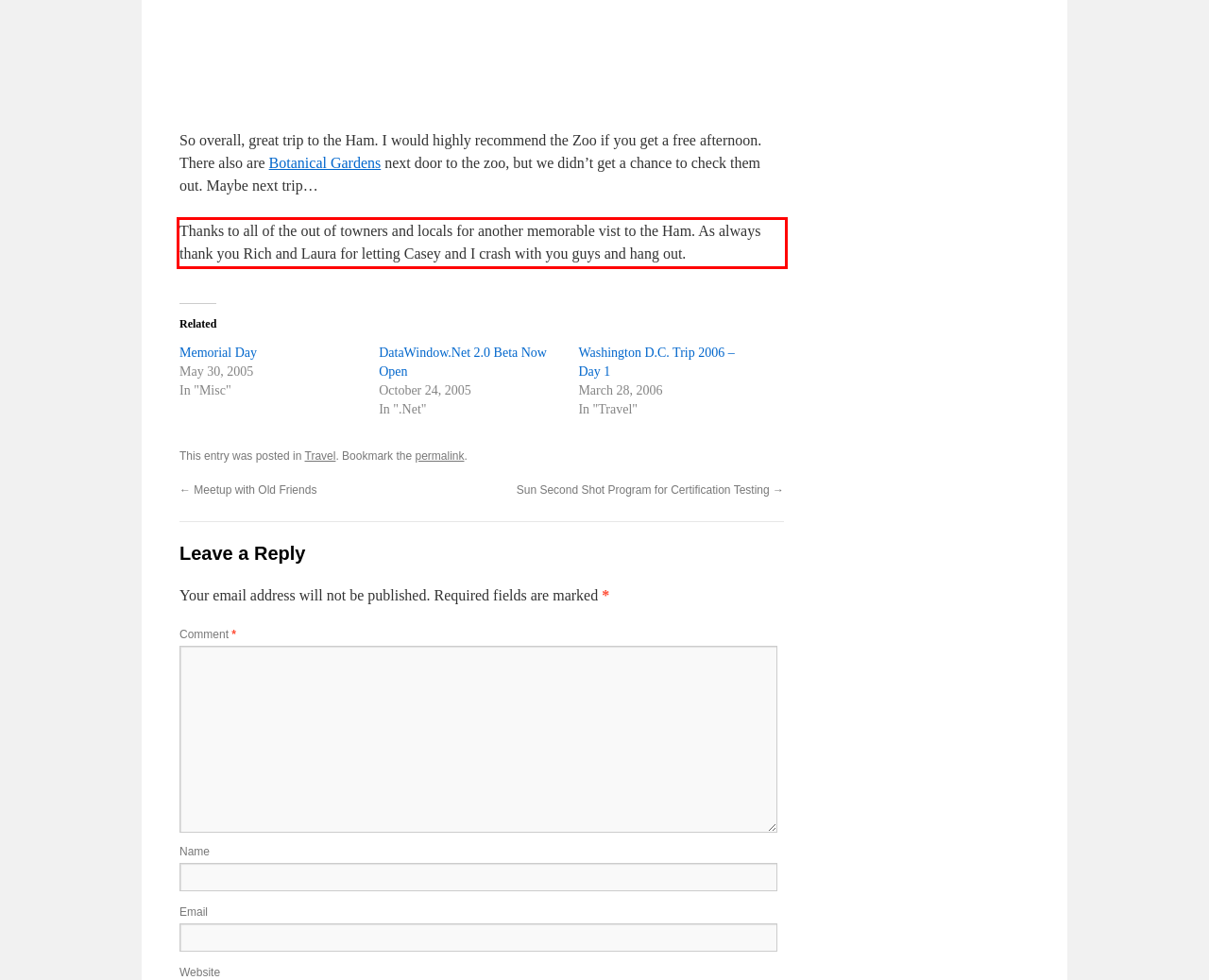Please identify and extract the text from the UI element that is surrounded by a red bounding box in the provided webpage screenshot.

Thanks to all of the out of towners and locals for another memorable vist to the Ham. As always thank you Rich and Laura for letting Casey and I crash with you guys and hang out.